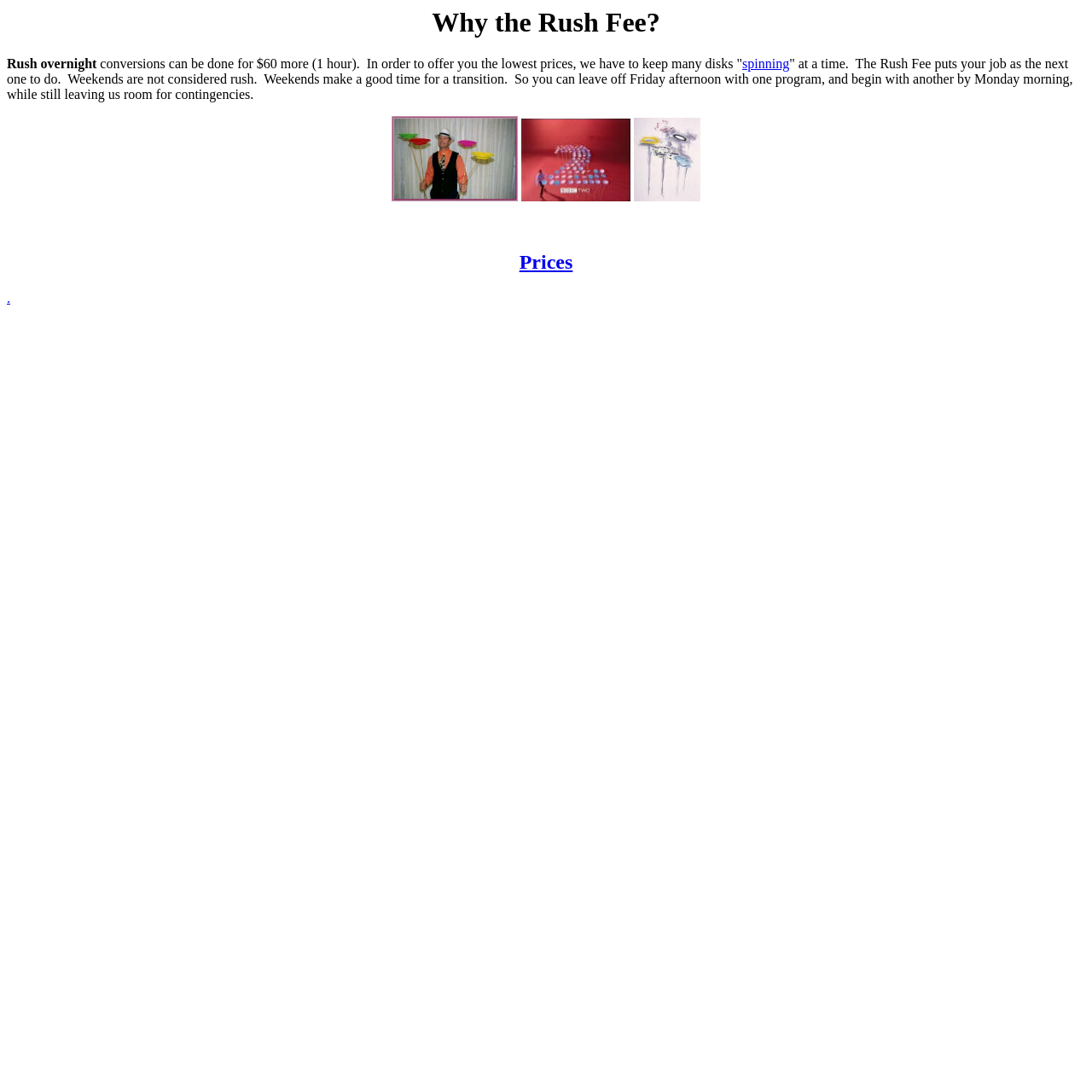Find the bounding box of the UI element described as follows: "Prices".

[0.476, 0.23, 0.524, 0.25]